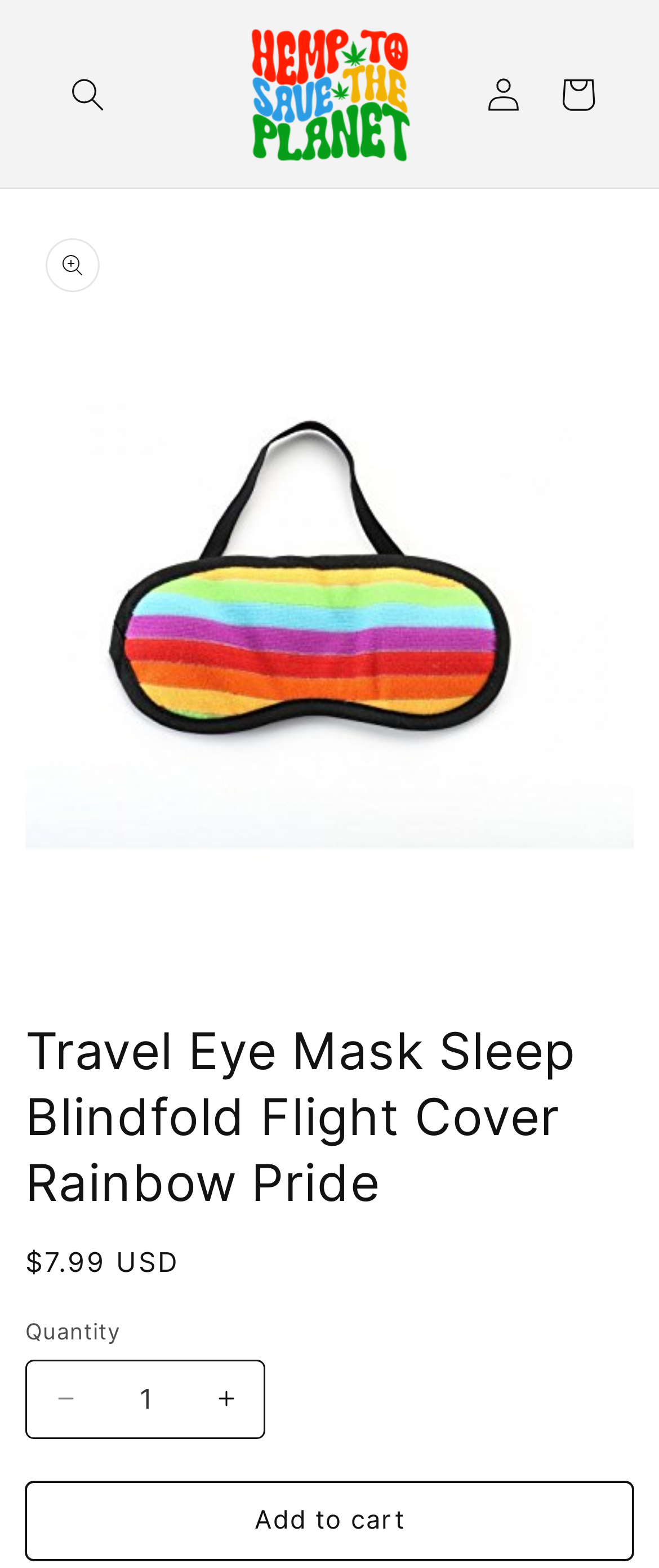What is the purpose of the 'Add to cart' button?
Please ensure your answer to the question is detailed and covers all necessary aspects.

I found the 'Add to cart' button by looking at the button element with the text 'Add to cart'. This button is likely used to add the product to the user's cart.